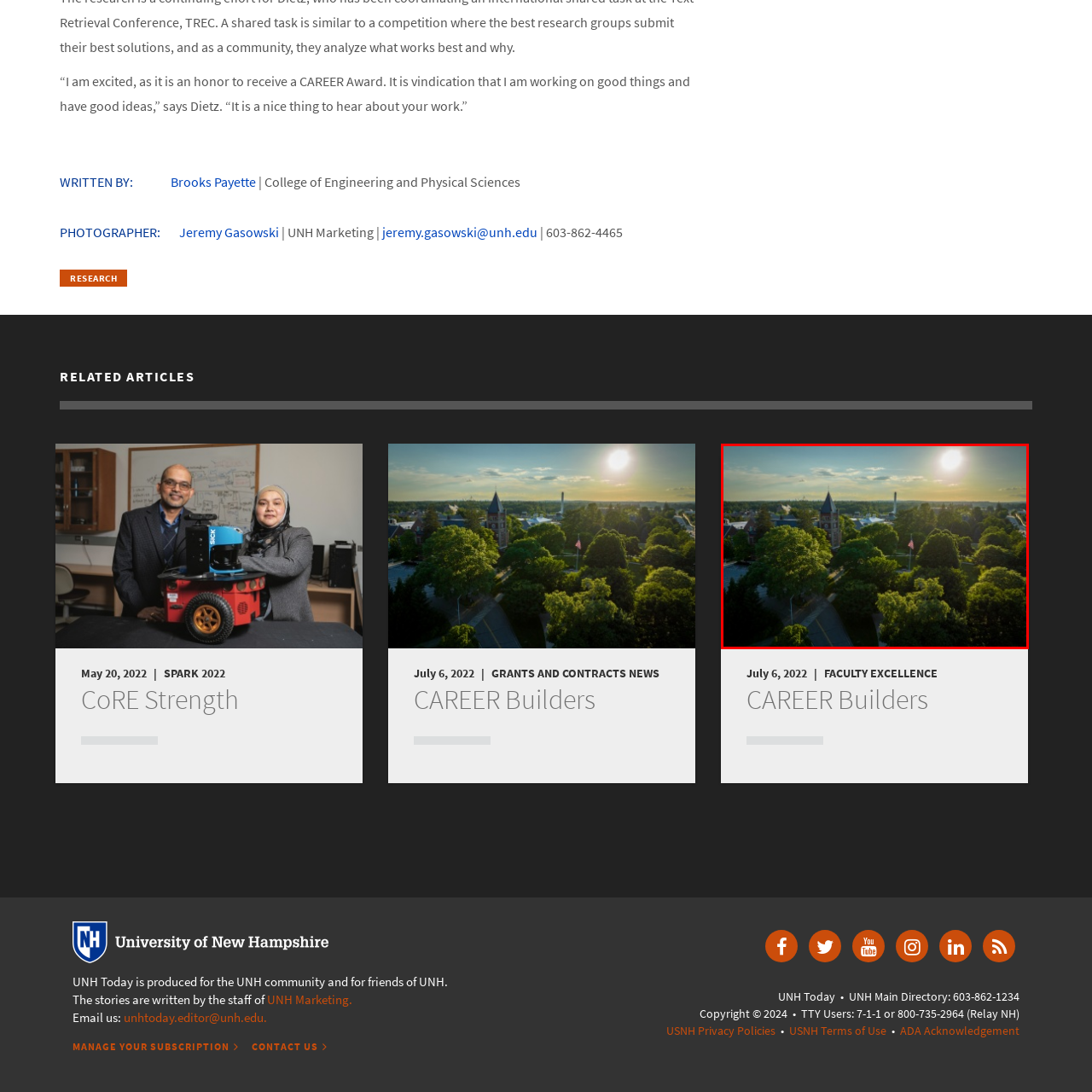View the image within the red box and answer the following question with a concise word or phrase:
What is the atmosphere of the University of New Hampshire's campus?

Inviting